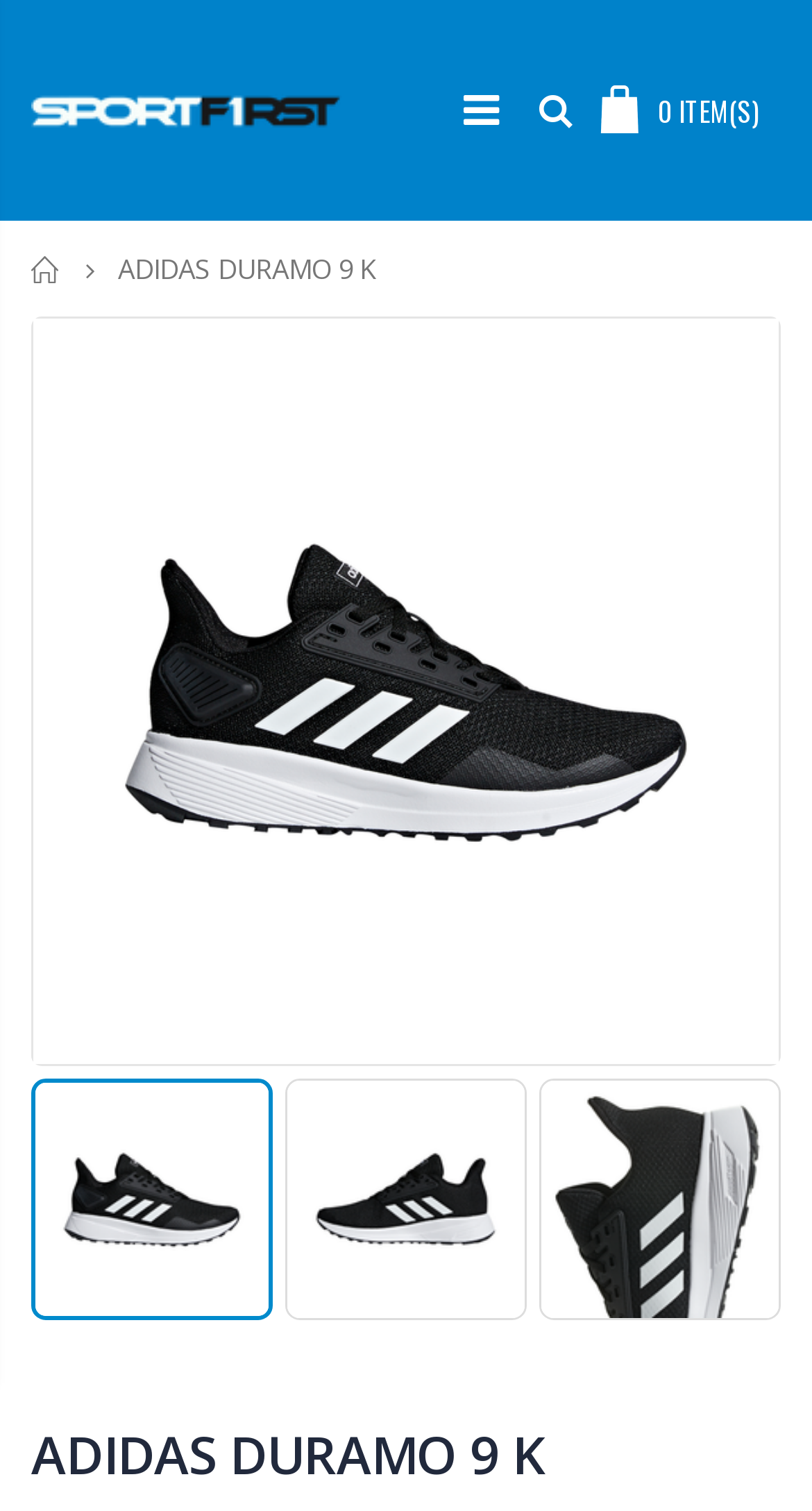Predict the bounding box coordinates for the UI element described as: "ADIDAS DURAMO 9 K". The coordinates should be four float numbers between 0 and 1, presented as [left, top, right, bottom].

[0.038, 0.938, 0.671, 0.985]